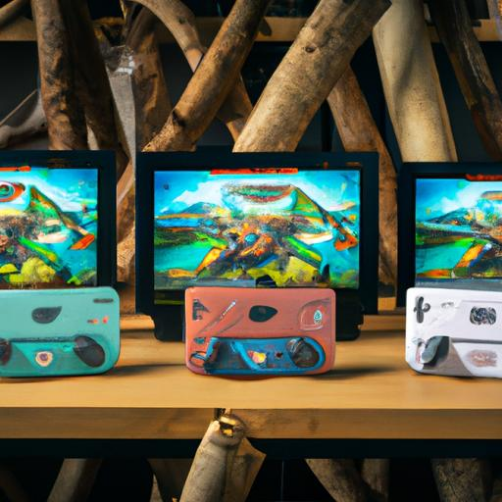Reply to the question with a brief word or phrase: What type of surface are the consoles placed on?

Wooden surface